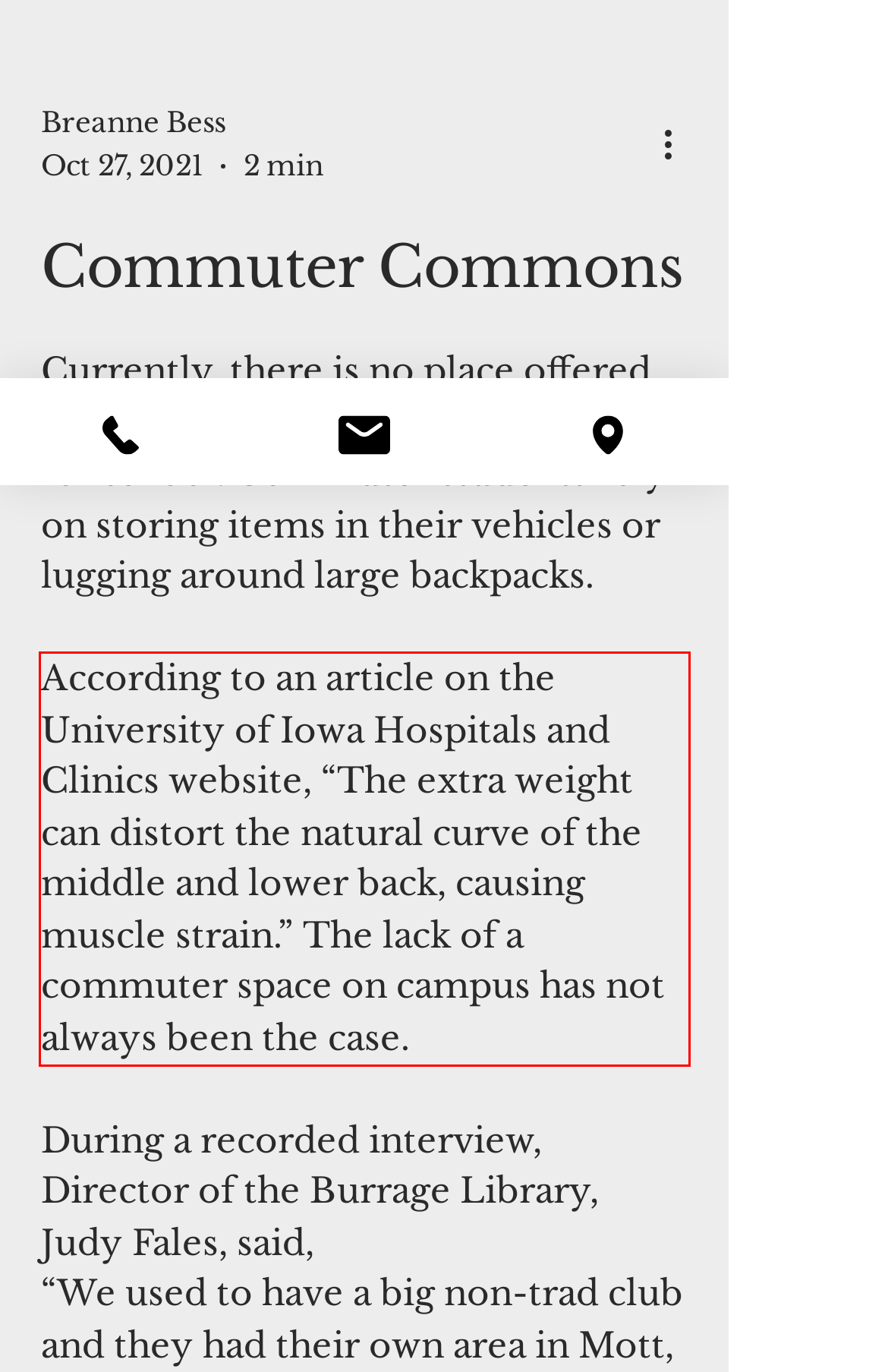You are given a webpage screenshot with a red bounding box around a UI element. Extract and generate the text inside this red bounding box.

According to an article on the University of Iowa Hospitals and Clinics website, “The extra weight can distort the natural curve of the middle and lower back, causing muscle strain.” The lack of a commuter space on campus has not always been the case.